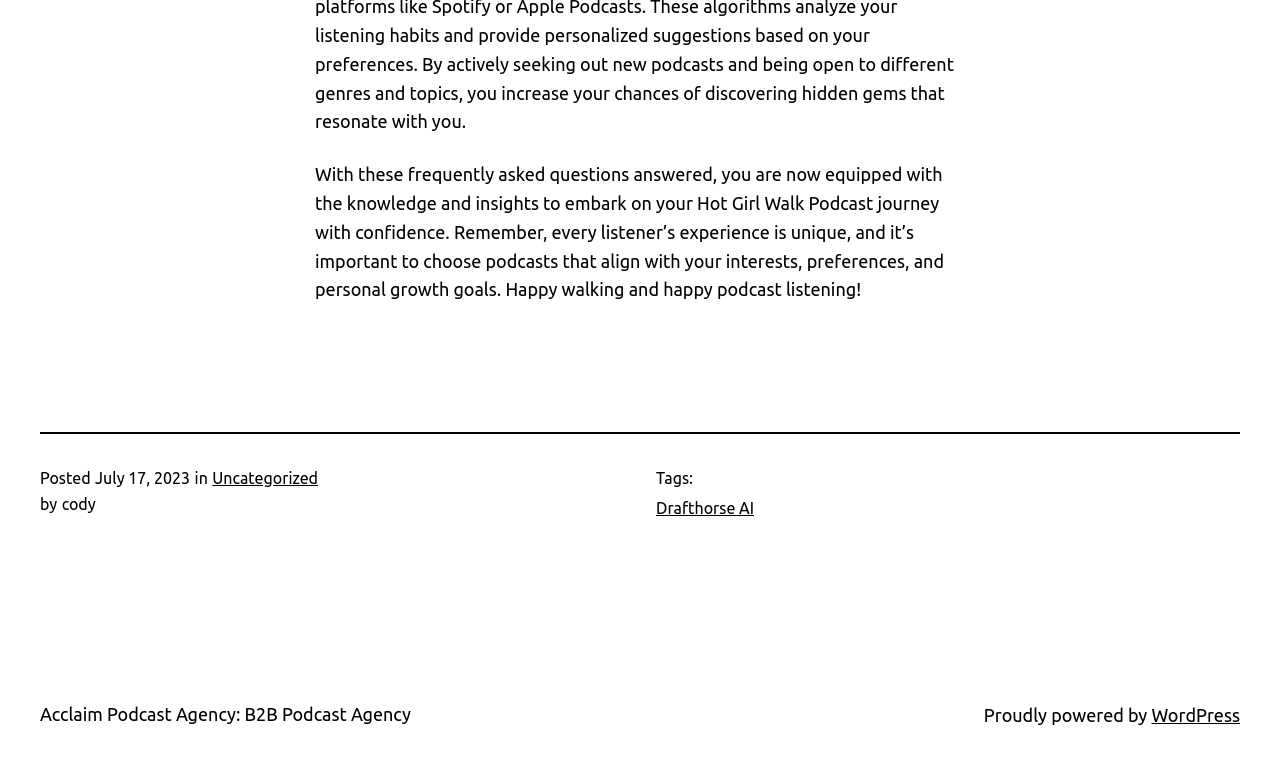What is the date of the post? Please answer the question using a single word or phrase based on the image.

July 17, 2023